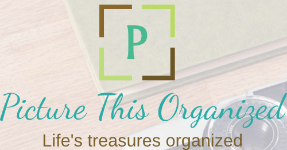What is the theme of the aesthetic created by the background?
Carefully analyze the image and provide a detailed answer to the question.

The soft background of the image complements the logo, creating a welcoming and warm aesthetic that aligns with the theme of preserving personal history and cherished memories.